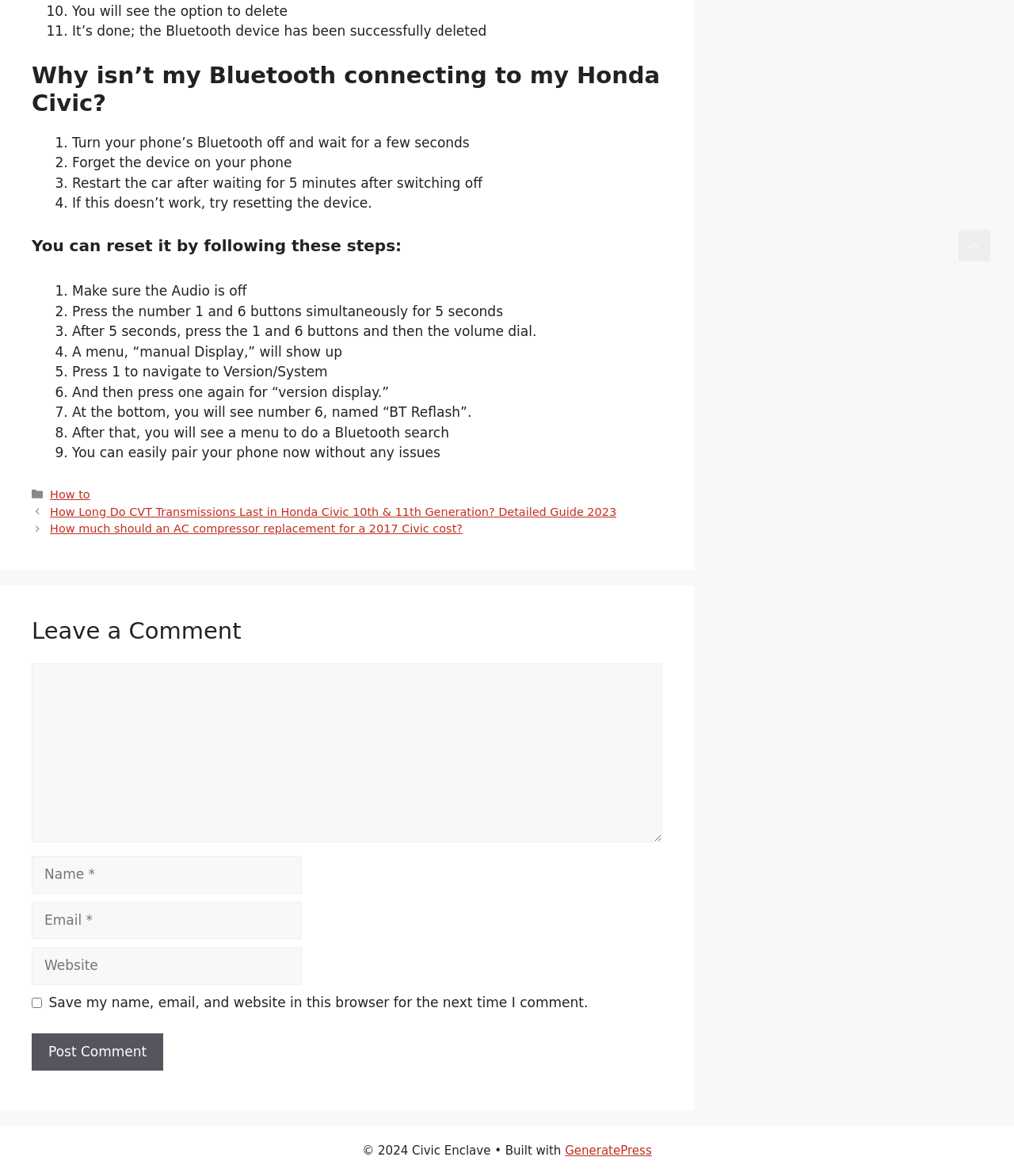Give the bounding box coordinates for this UI element: "GeneratePress". The coordinates should be four float numbers between 0 and 1, arranged as [left, top, right, bottom].

[0.557, 0.972, 0.643, 0.985]